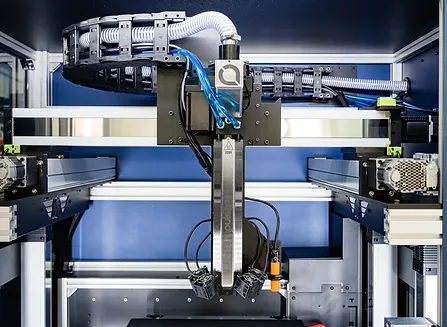Provide a comprehensive description of the image.

The image showcases a sophisticated extrusion system, prominently featuring the Dyze Design Pulsar technology. This advanced setup is designed for FGF (Fused Granular Fabrication) pellet systems, highlighting its versatility for customized printing solutions. The central mechanism is supported by a robust frame, with meticulously arranged components including pneumatic tubes and control cables that ensure optimal performance. The integration of these elements signifies the system's capability for high efficiency, particularly in producing intricate designs. This highlights the commitment to delivering tailored solutions for users interested in achieving precise extrusion outcomes in their projects.